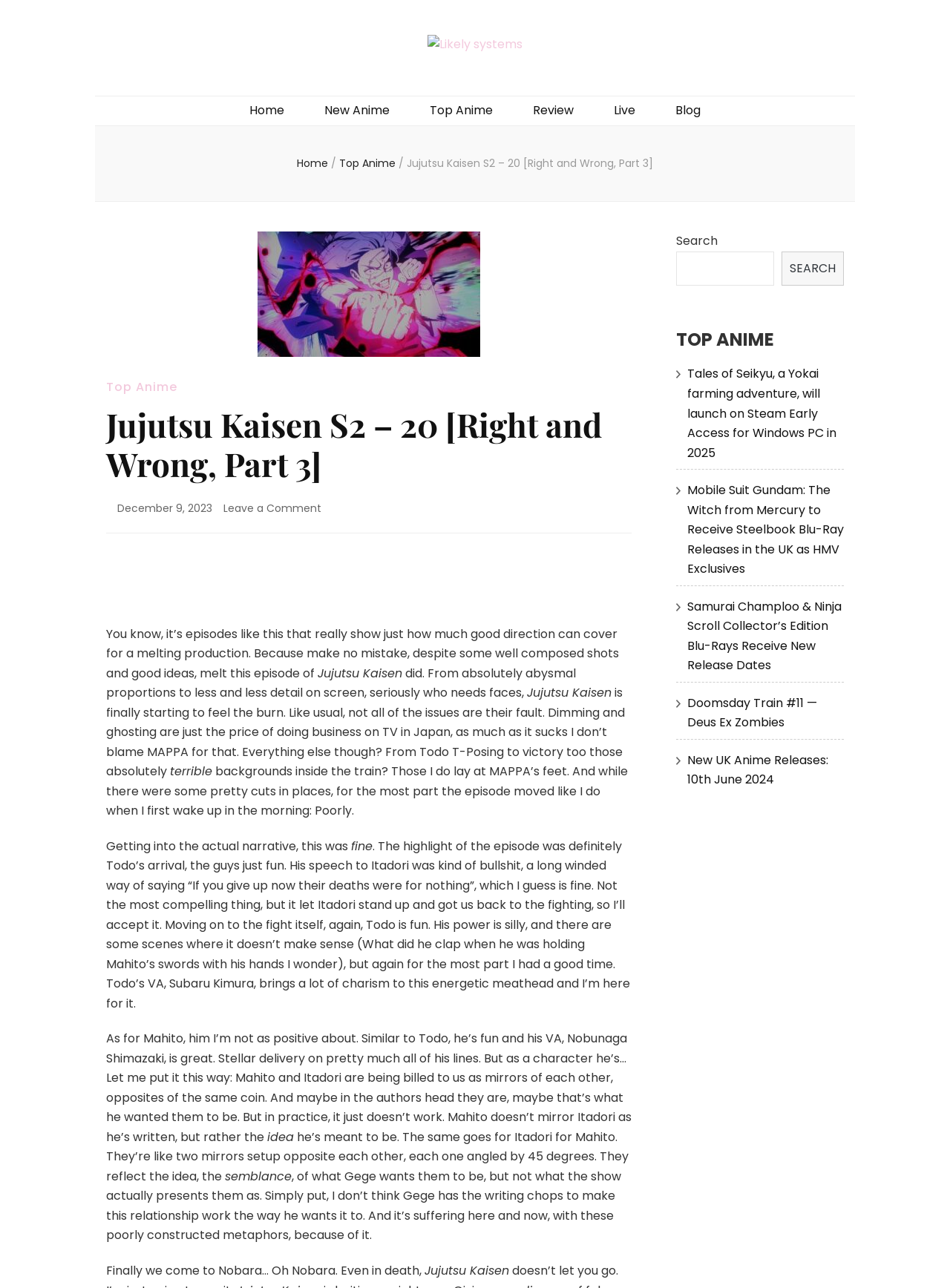Locate the bounding box coordinates of the region to be clicked to comply with the following instruction: "Click on the 'Likely systems' link". The coordinates must be four float numbers between 0 and 1, in the form [left, top, right, bottom].

[0.45, 0.027, 0.55, 0.042]